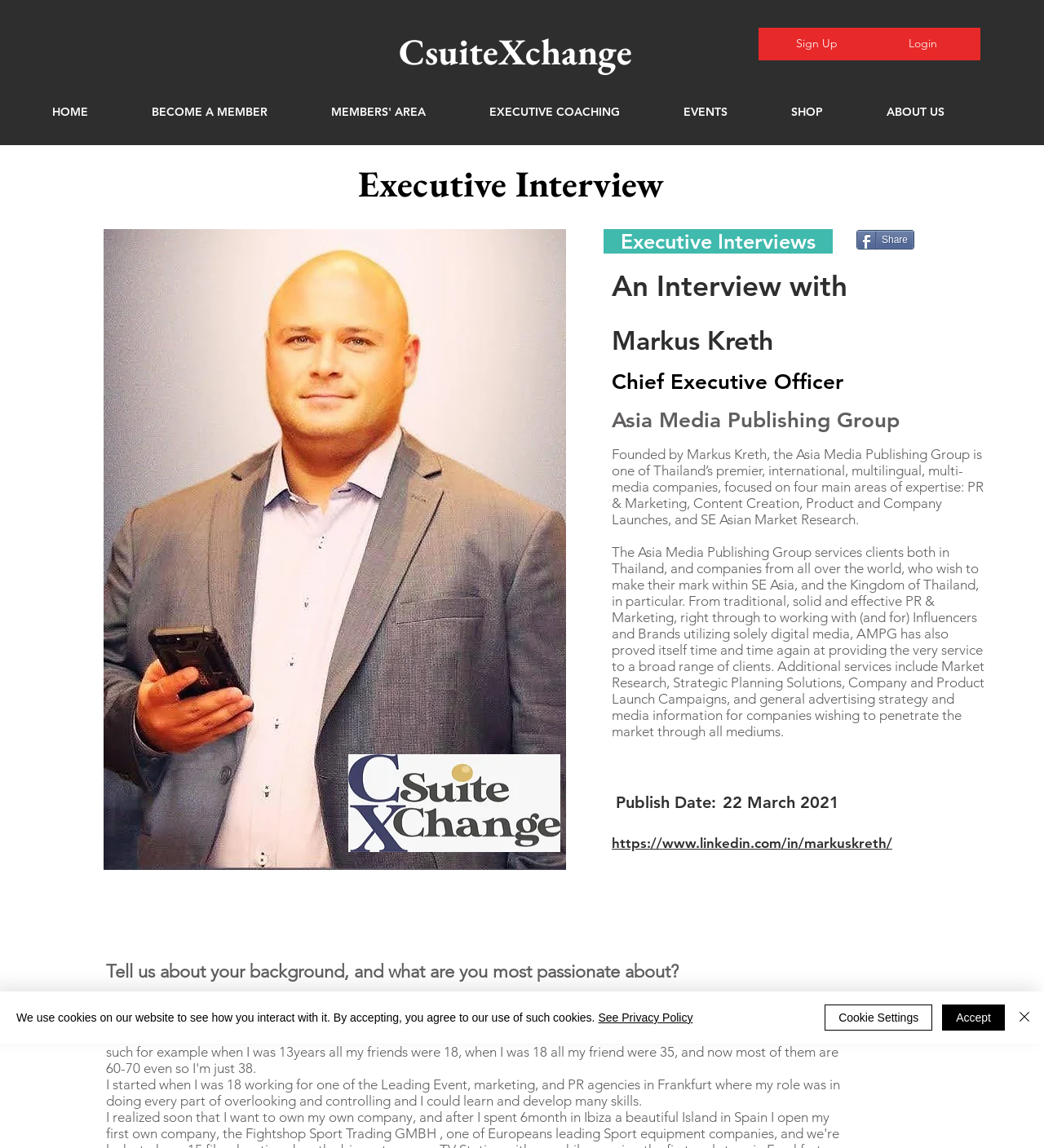Locate the bounding box coordinates of the element that should be clicked to fulfill the instruction: "Click the 'HOME' link".

[0.038, 0.081, 0.134, 0.114]